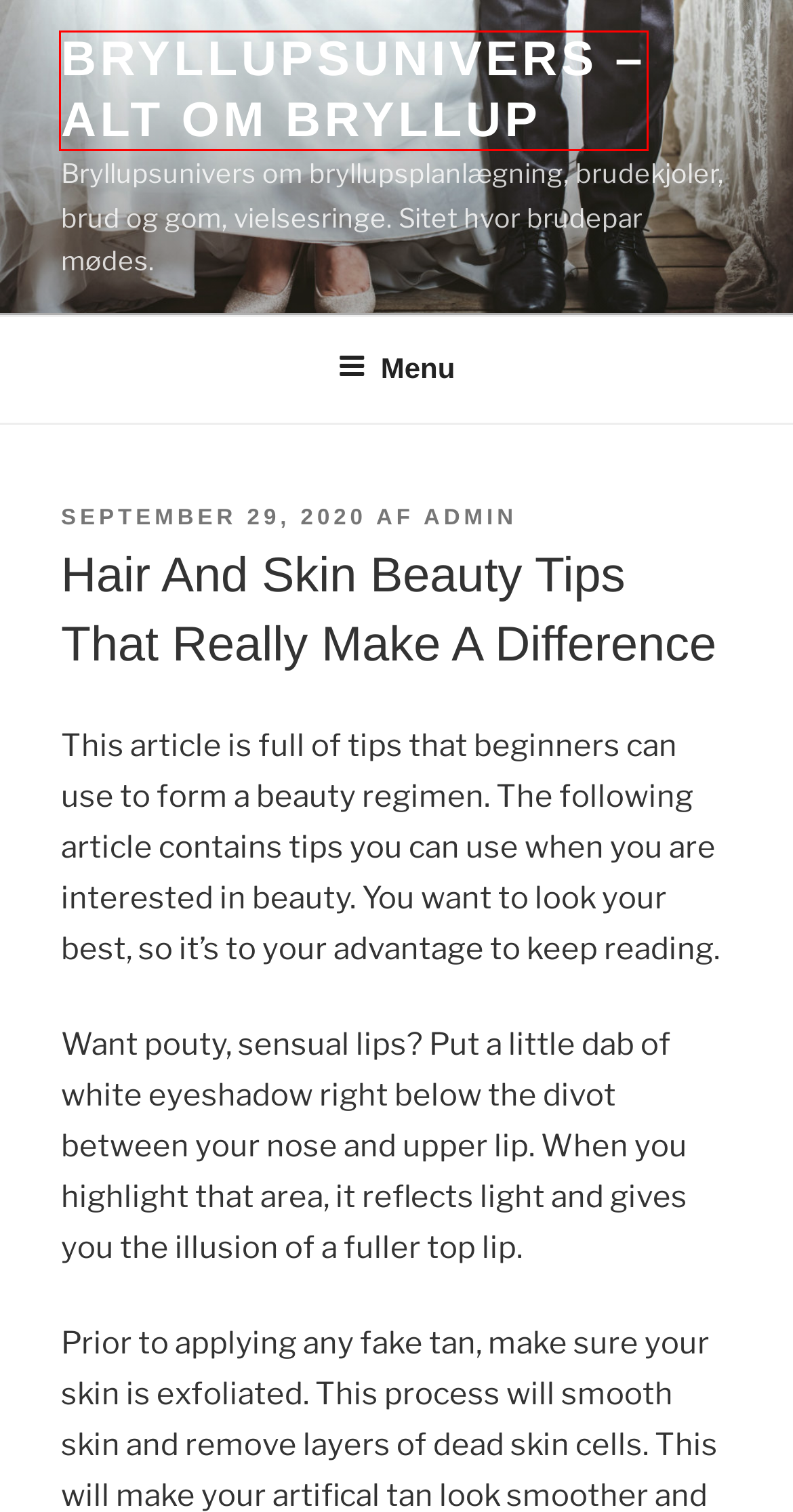Analyze the screenshot of a webpage featuring a red rectangle around an element. Pick the description that best fits the new webpage after interacting with the element inside the red bounding box. Here are the candidates:
A. admin, skribent på Bryllupsunivers - Alt om bryllup
B. Bryllup - Bryllupsunivers - Alt om bryllup
C. Bryllupsfotograf Lone Brand
D. Bryllupsfotografer i Århus Udforsker Nye Horisonter
E. Hvilke bryllupsdage er de mest unikke? - Bryllupsfotograf Lone Brand
F. Helpful Wedding Tips From Real Married People - Bryllupsunivers - Alt om bryllup
G. oktober 2023 - Bryllupsunivers - Alt om bryllup
H. Gommens påklædning - Bryllup og alt om bryllupsplanlægning - Læs om danske bryllupper

B